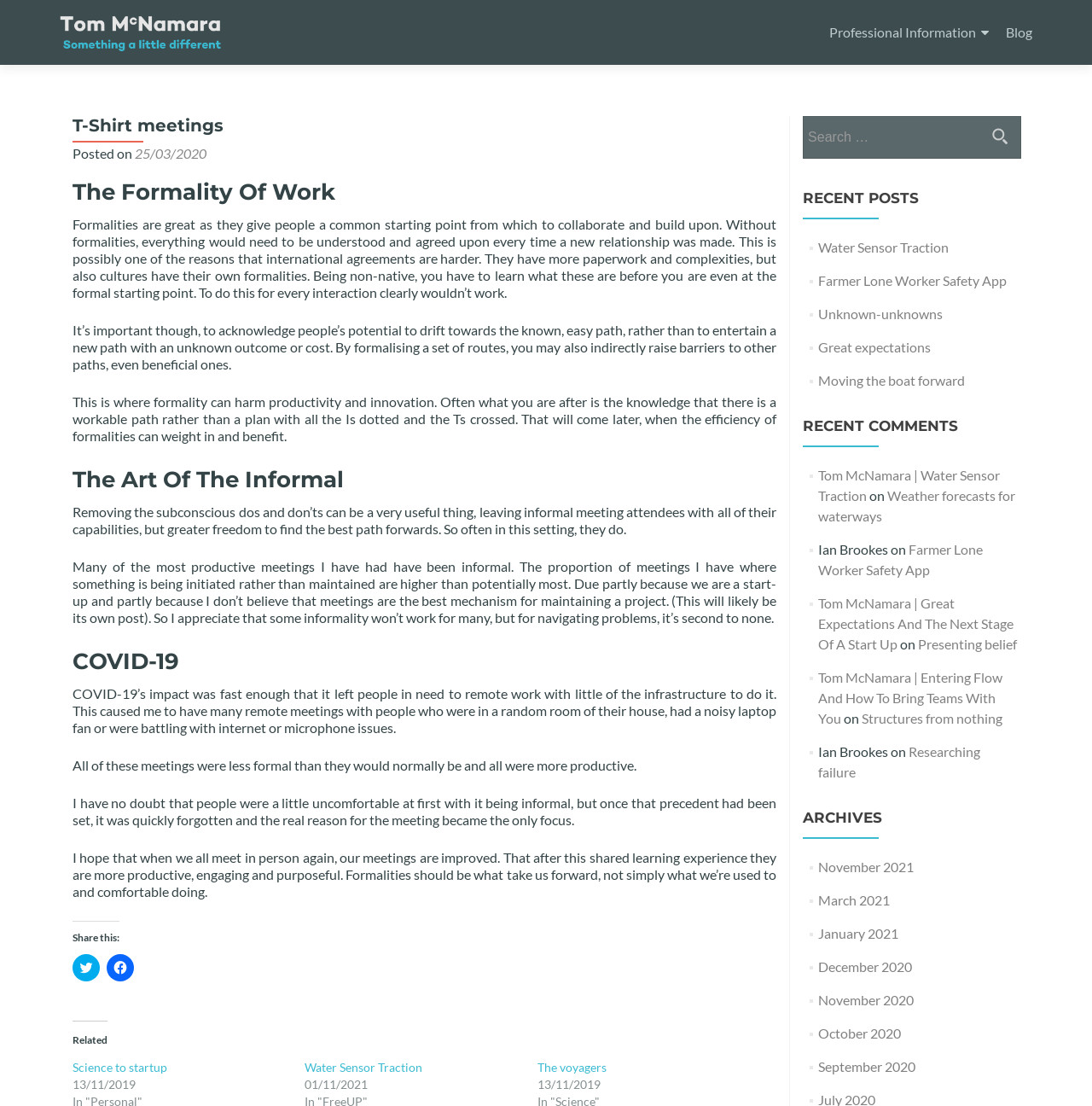Please answer the following question using a single word or phrase: 
What is the author's name?

Tom McNamara